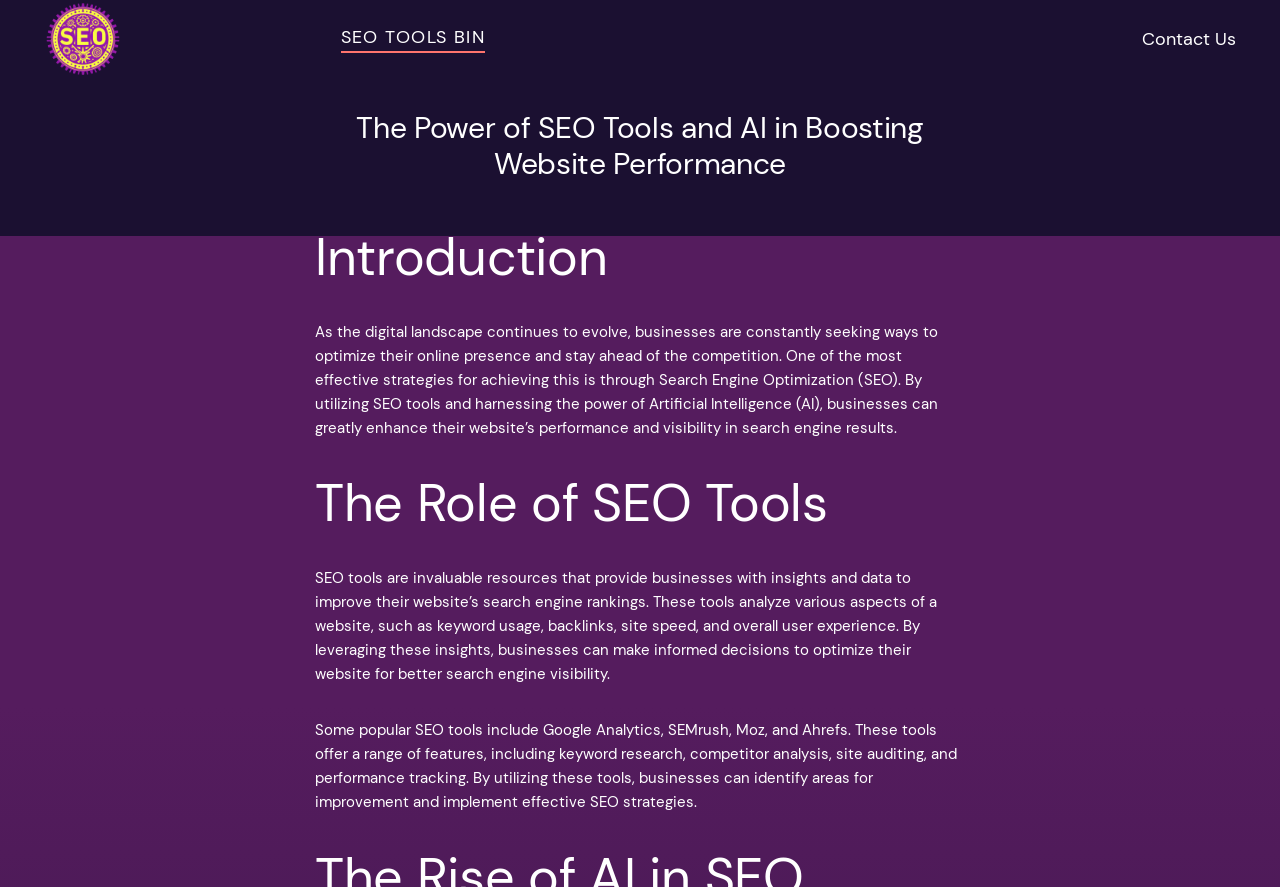Respond to the following question using a concise word or phrase: 
Where is the navigation menu located?

Top-right corner